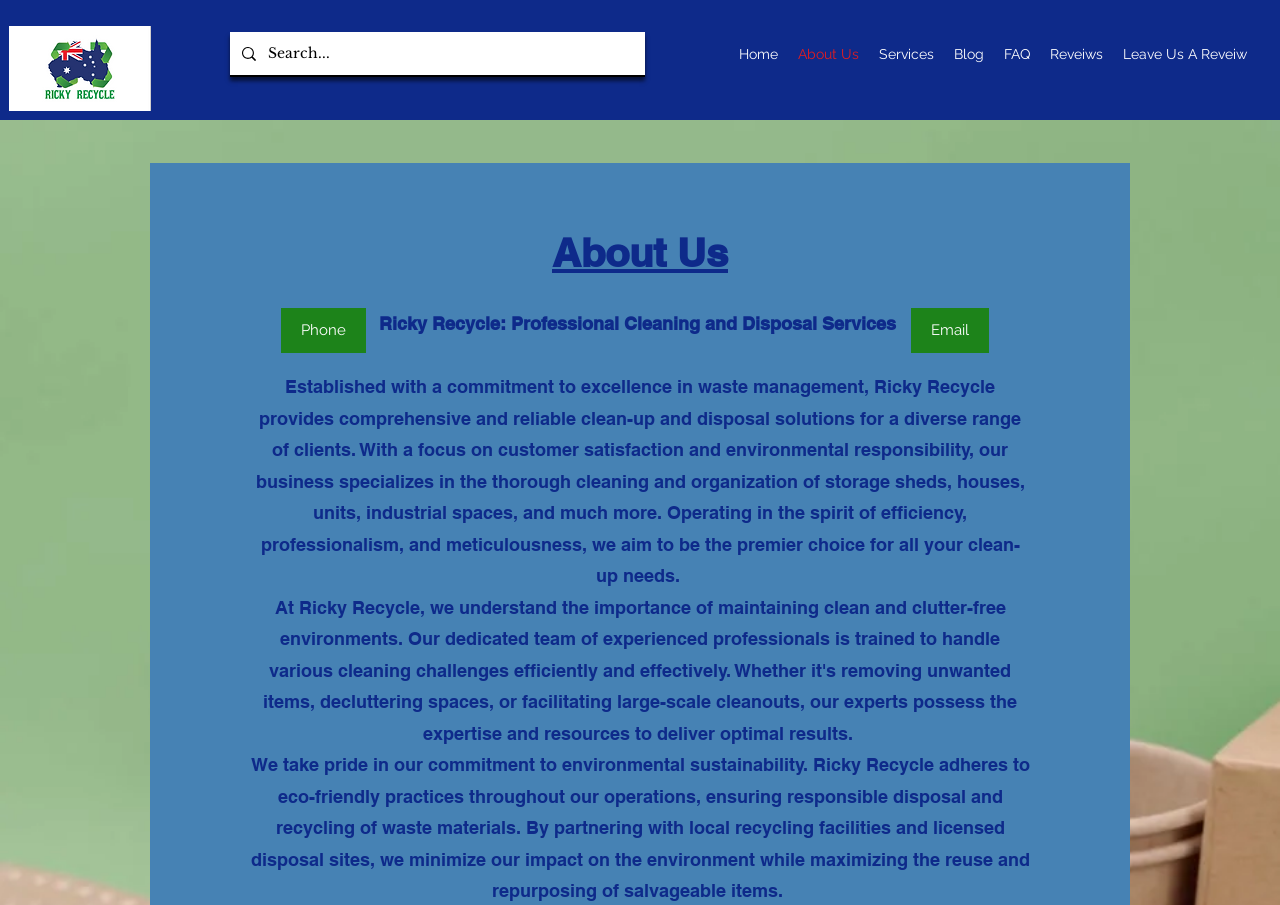Show me the bounding box coordinates of the clickable region to achieve the task as per the instruction: "Read the article about 'Domestic Accident: How Police Sergeant Died In Daniels’ House'".

None